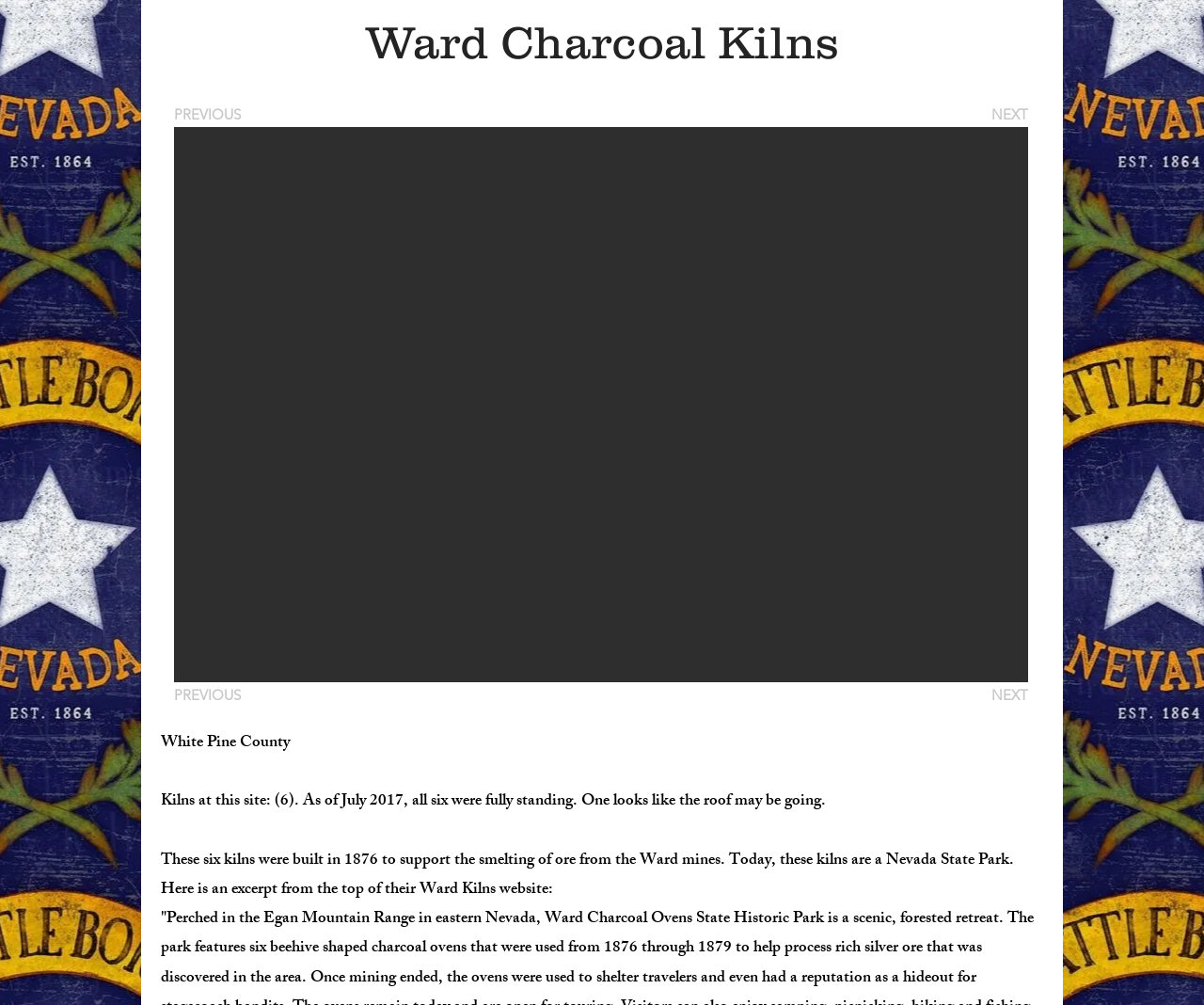What is the purpose of the kilns?
Using the details shown in the screenshot, provide a comprehensive answer to the question.

The text 'These six kilns were built in 1876 to support the smelting of ore from the Ward mines.' indicates that the purpose of the kilns is to support the smelting of ore from the Ward mines.